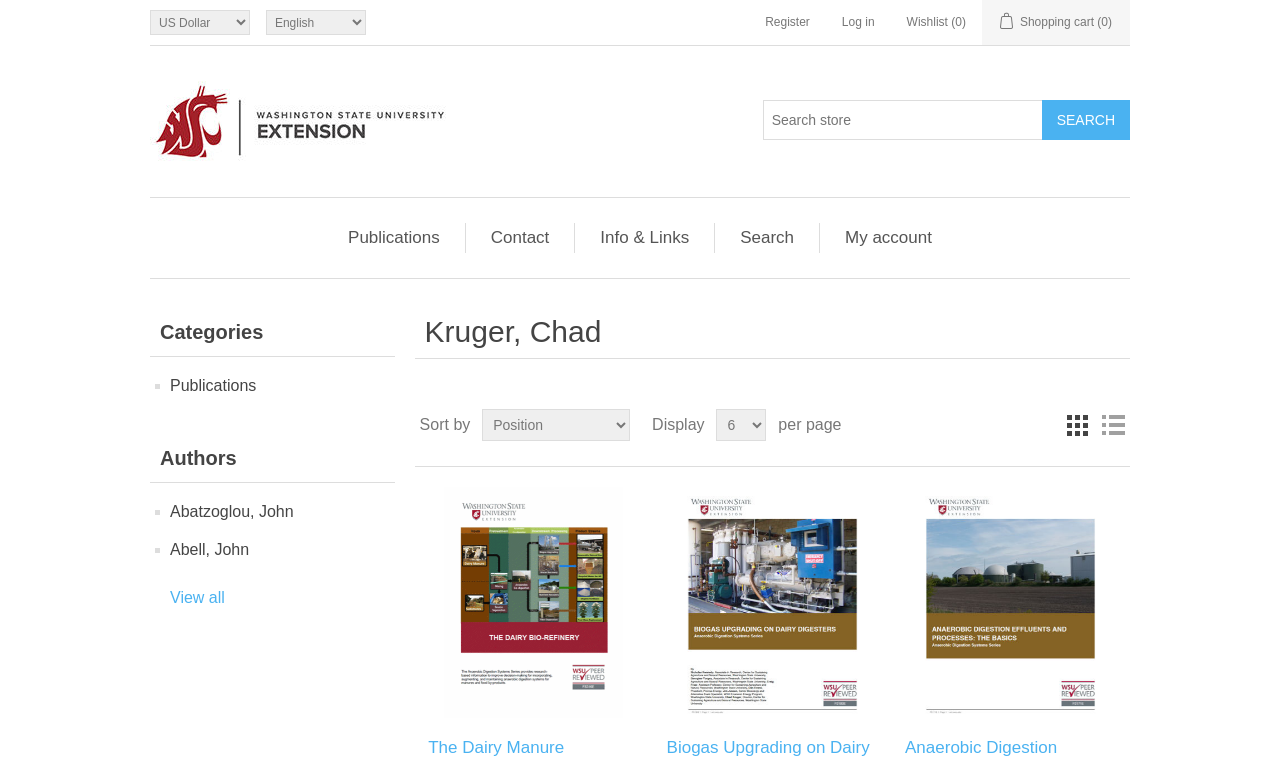Please find the bounding box coordinates of the clickable region needed to complete the following instruction: "Select currency". The bounding box coordinates must consist of four float numbers between 0 and 1, i.e., [left, top, right, bottom].

[0.117, 0.013, 0.195, 0.046]